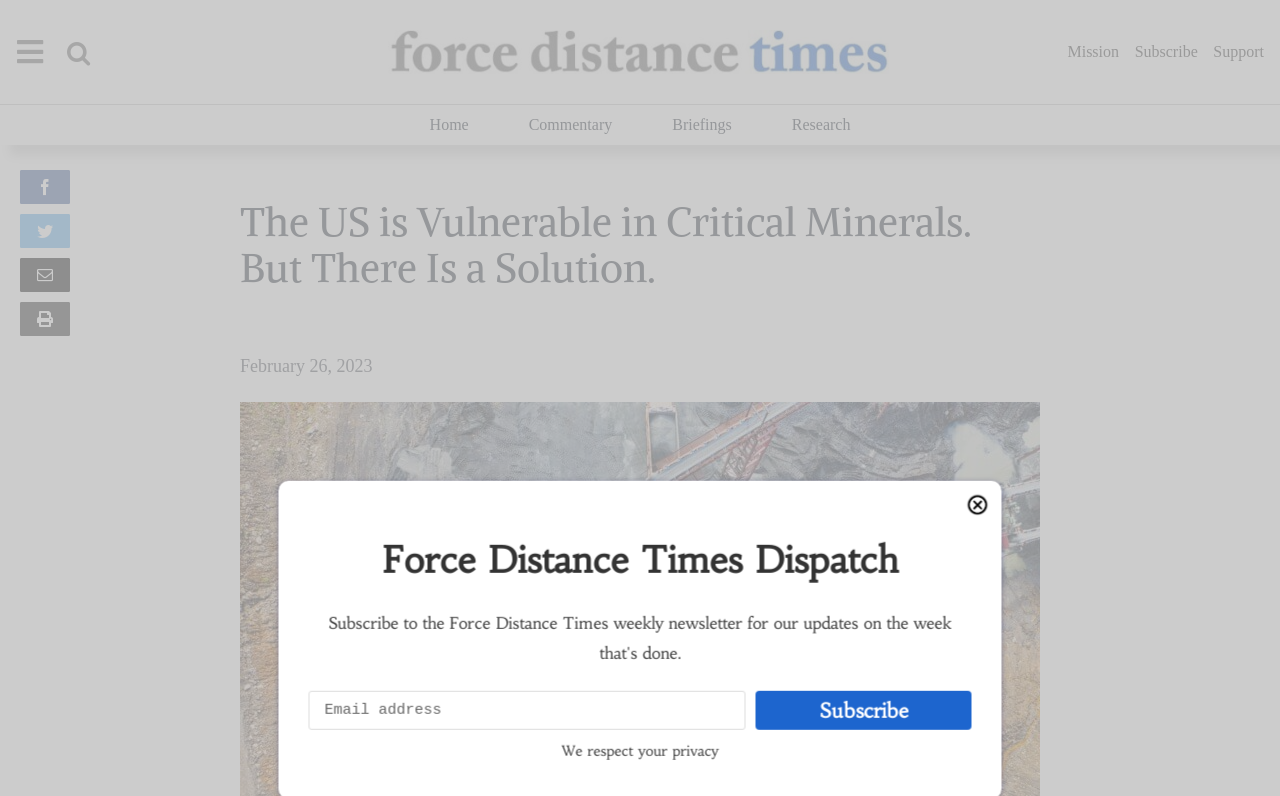Please determine the bounding box coordinates of the section I need to click to accomplish this instruction: "Subscribe to the newsletter".

[0.64, 0.876, 0.709, 0.908]